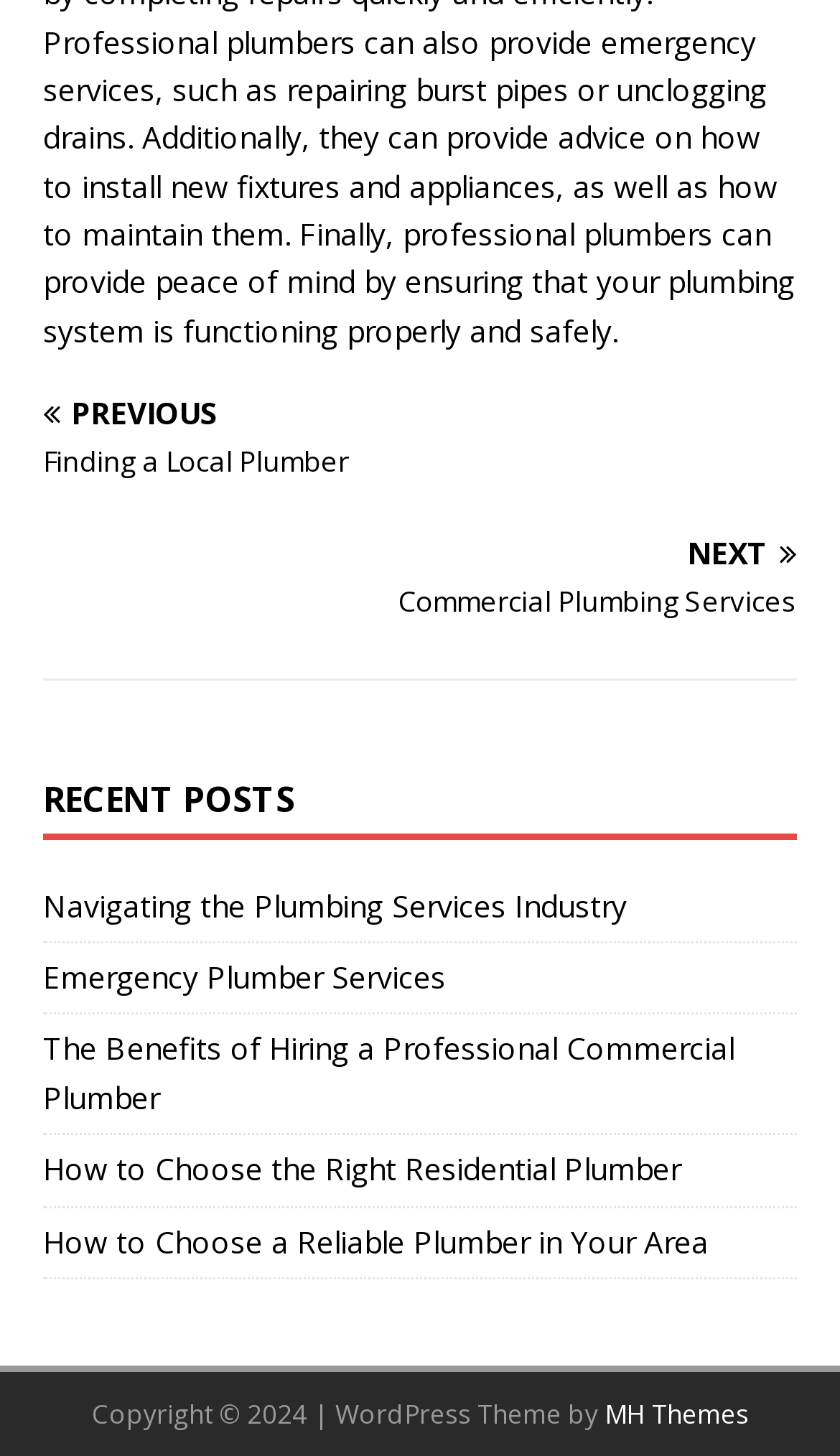Could you provide the bounding box coordinates for the portion of the screen to click to complete this instruction: "visit MH Themes website"?

[0.719, 0.959, 0.891, 0.984]